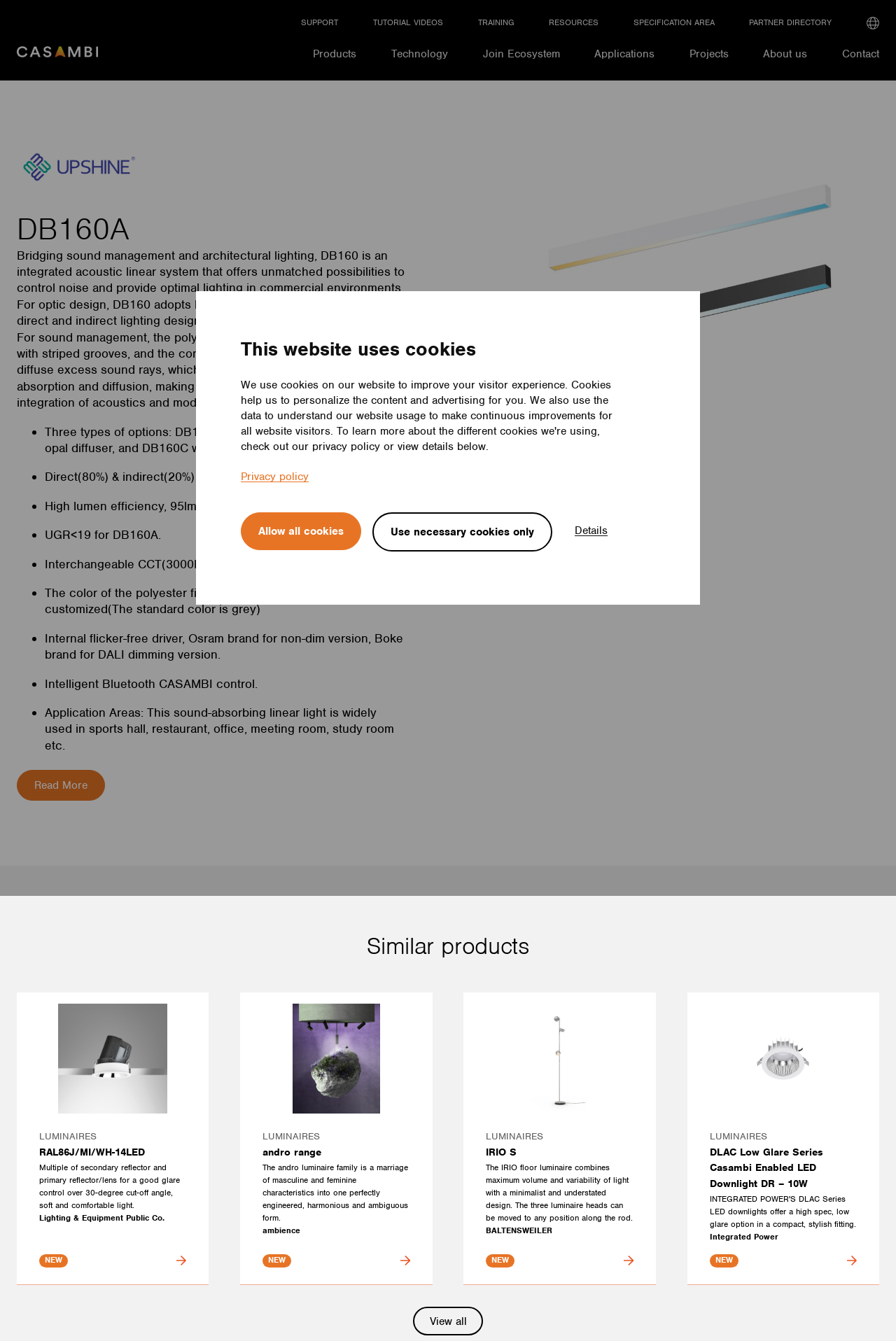What is the purpose of the polyester fiber sound-absorbing board?
Please provide a single word or phrase as your answer based on the screenshot.

Sound absorption and diffusion